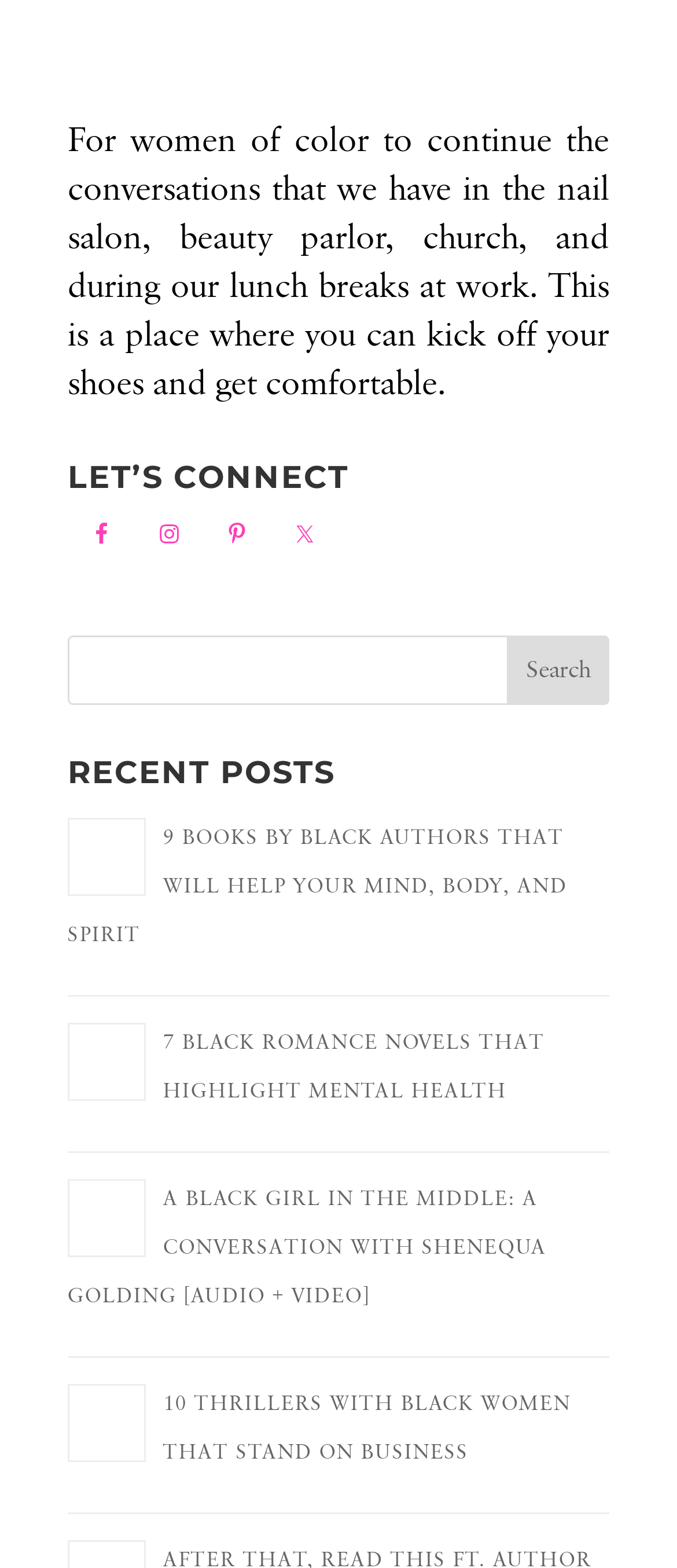Determine the bounding box coordinates of the region I should click to achieve the following instruction: "Visit Facebook page". Ensure the bounding box coordinates are four float numbers between 0 and 1, i.e., [left, top, right, bottom].

[0.115, 0.326, 0.185, 0.356]